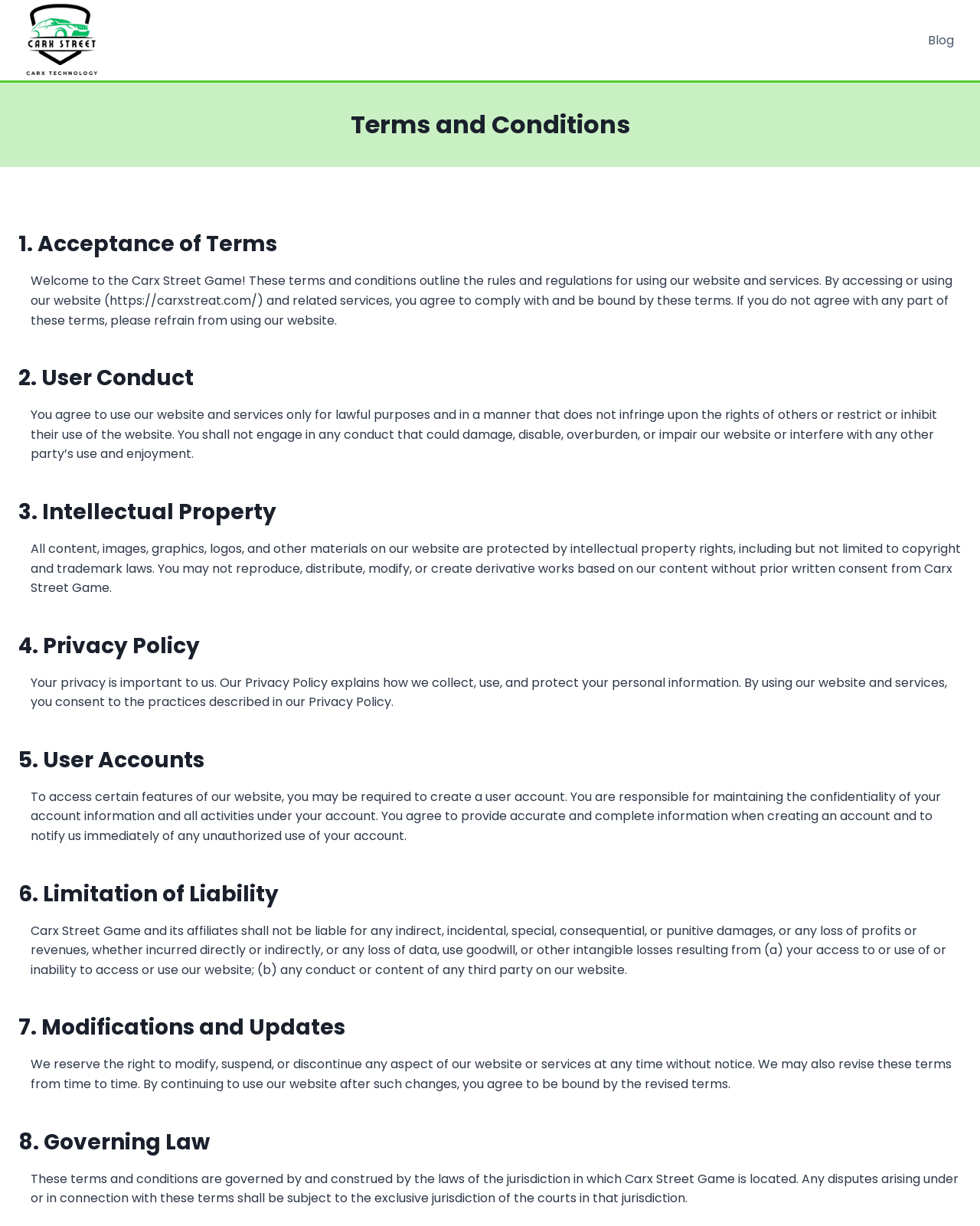What is the name of the game?
Deliver a detailed and extensive answer to the question.

The name of the game can be found in the link 'Carx Street' at the top of the webpage, which is also an image with the same name. This suggests that the game is called Carx Street Game.